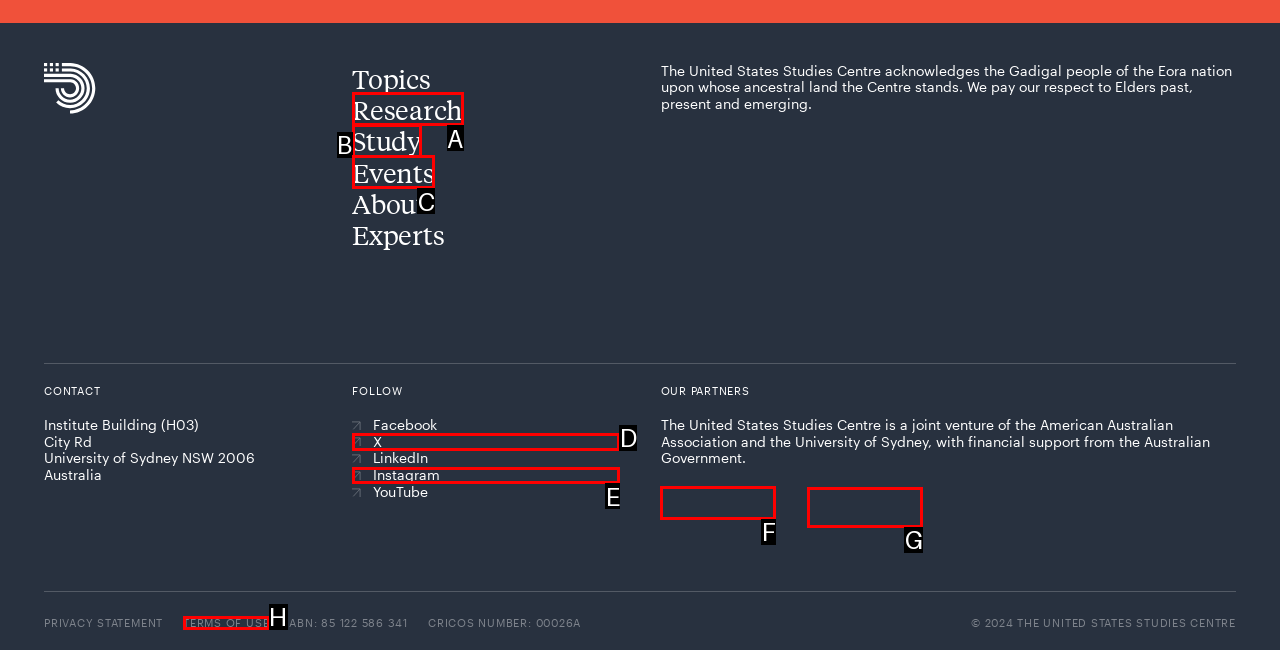Determine which HTML element should be clicked to carry out the following task: Click on ACADEMICS Respond with the letter of the appropriate option.

None